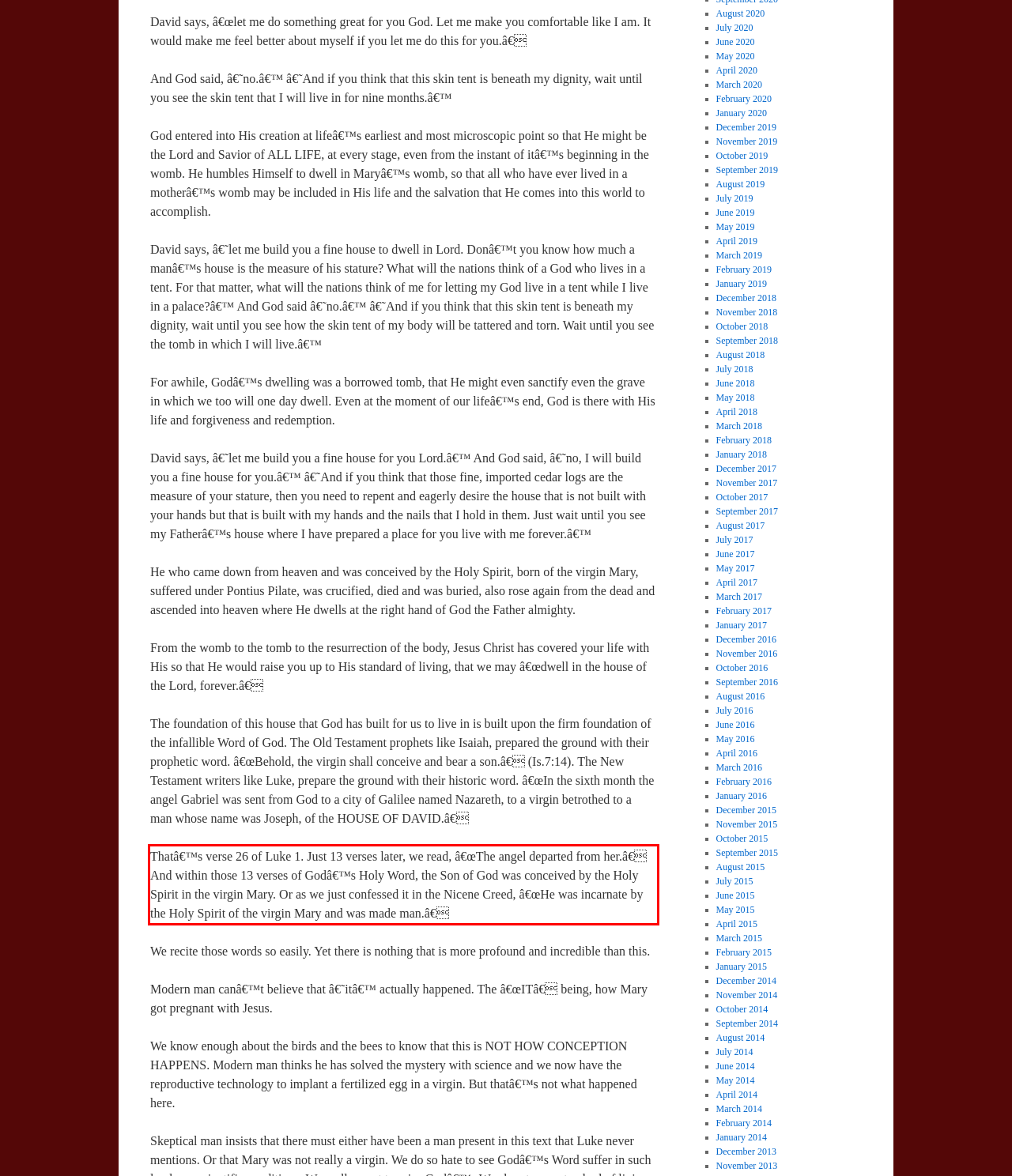Given a webpage screenshot, locate the red bounding box and extract the text content found inside it.

Thatâ€™s verse 26 of Luke 1. Just 13 verses later, we read, â€œThe angel departed from her.â€ And within those 13 verses of Godâ€™s Holy Word, the Son of God was conceived by the Holy Spirit in the virgin Mary. Or as we just confessed it in the Nicene Creed, â€œHe was incarnate by the Holy Spirit of the virgin Mary and was made man.â€